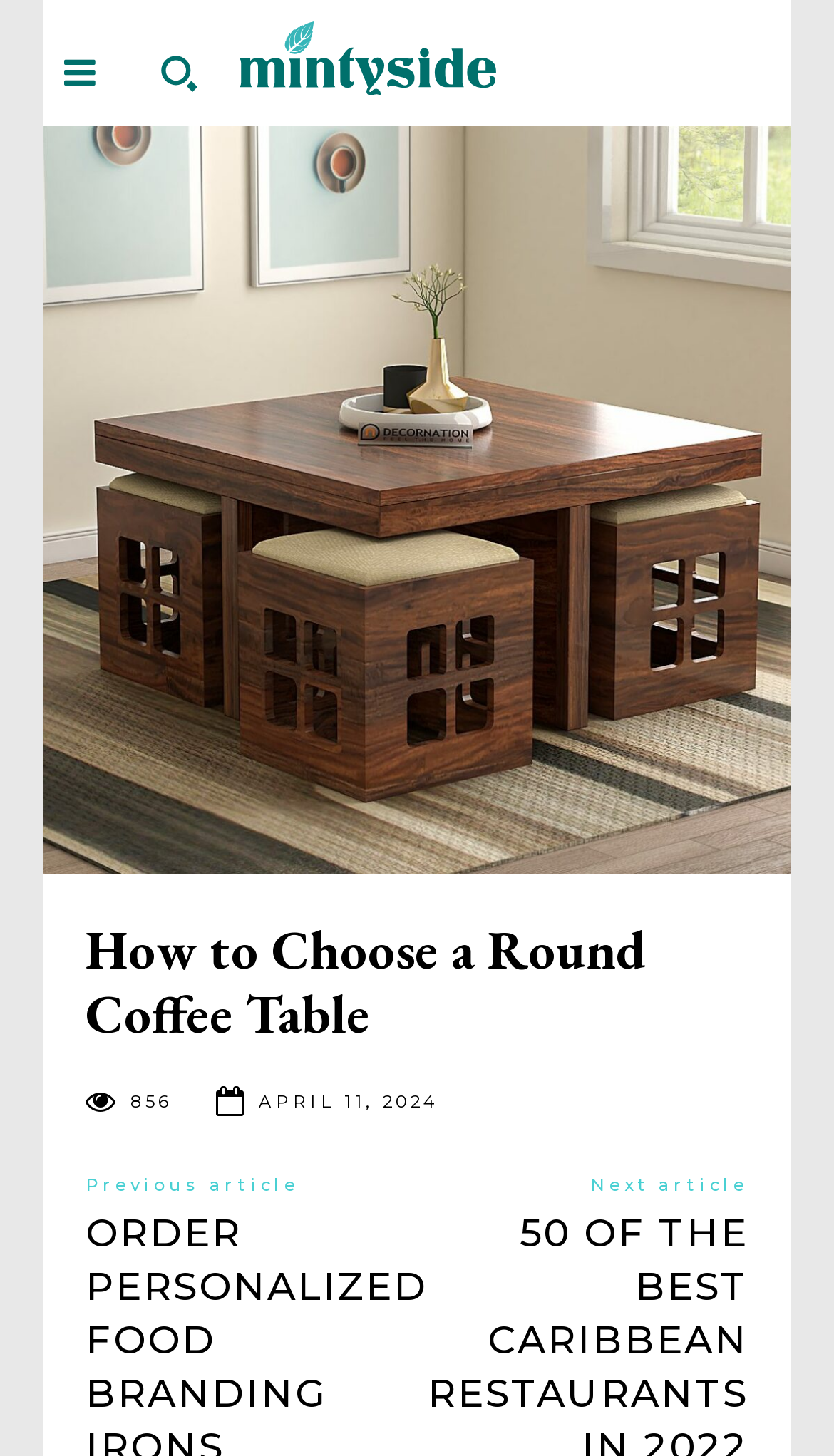Given the following UI element description: "title="A1"", find the bounding box coordinates in the webpage screenshot.

[0.051, 0.086, 0.949, 0.6]